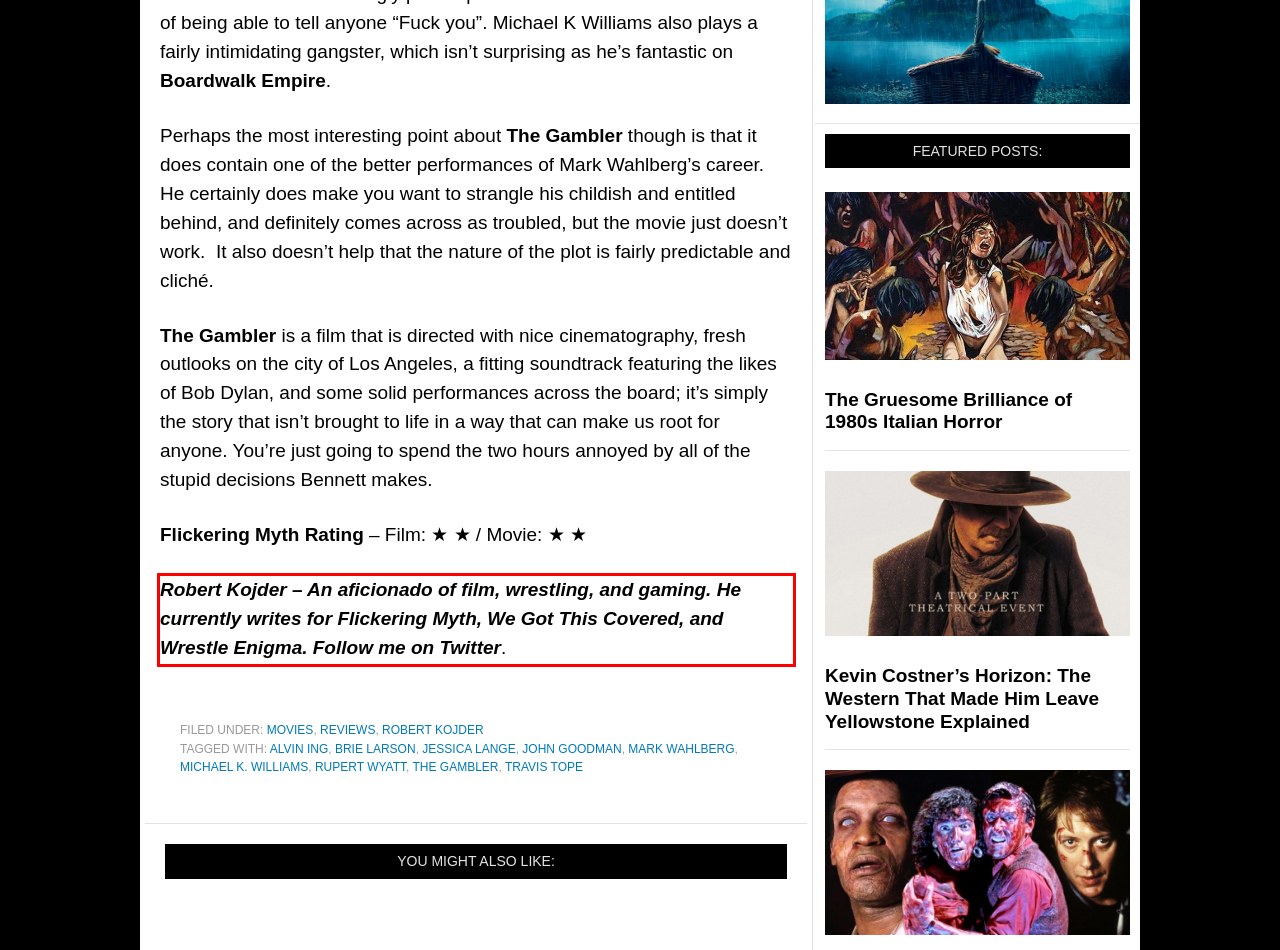Given a screenshot of a webpage, identify the red bounding box and perform OCR to recognize the text within that box.

Robert Kojder – An aficionado of film, wrestling, and gaming. He currently writes for Flickering Myth, We Got This Covered, and Wrestle Enigma. Follow me on Twitter.